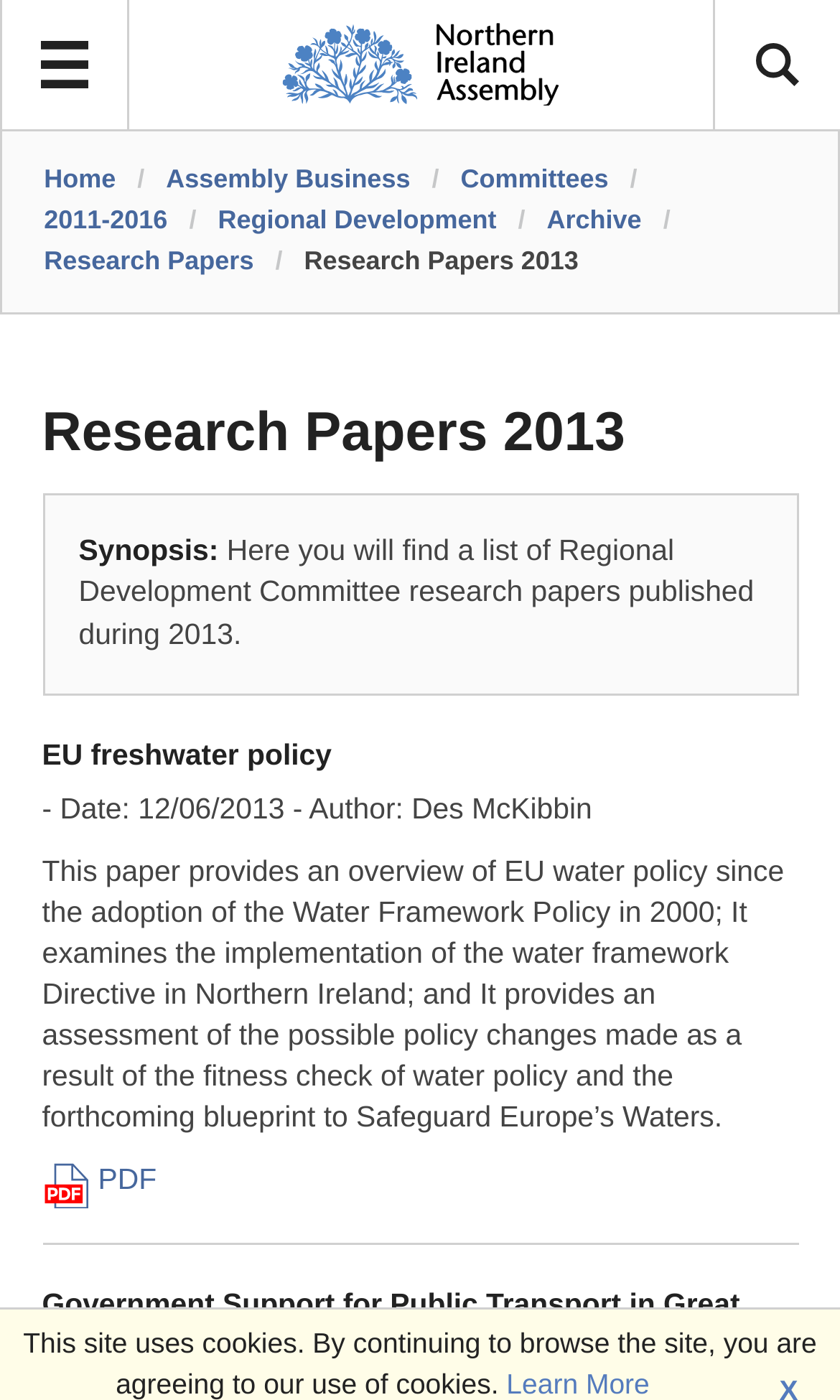Please find the bounding box coordinates of the element that must be clicked to perform the given instruction: "view research papers". The coordinates should be four float numbers from 0 to 1, i.e., [left, top, right, bottom].

[0.052, 0.175, 0.302, 0.197]